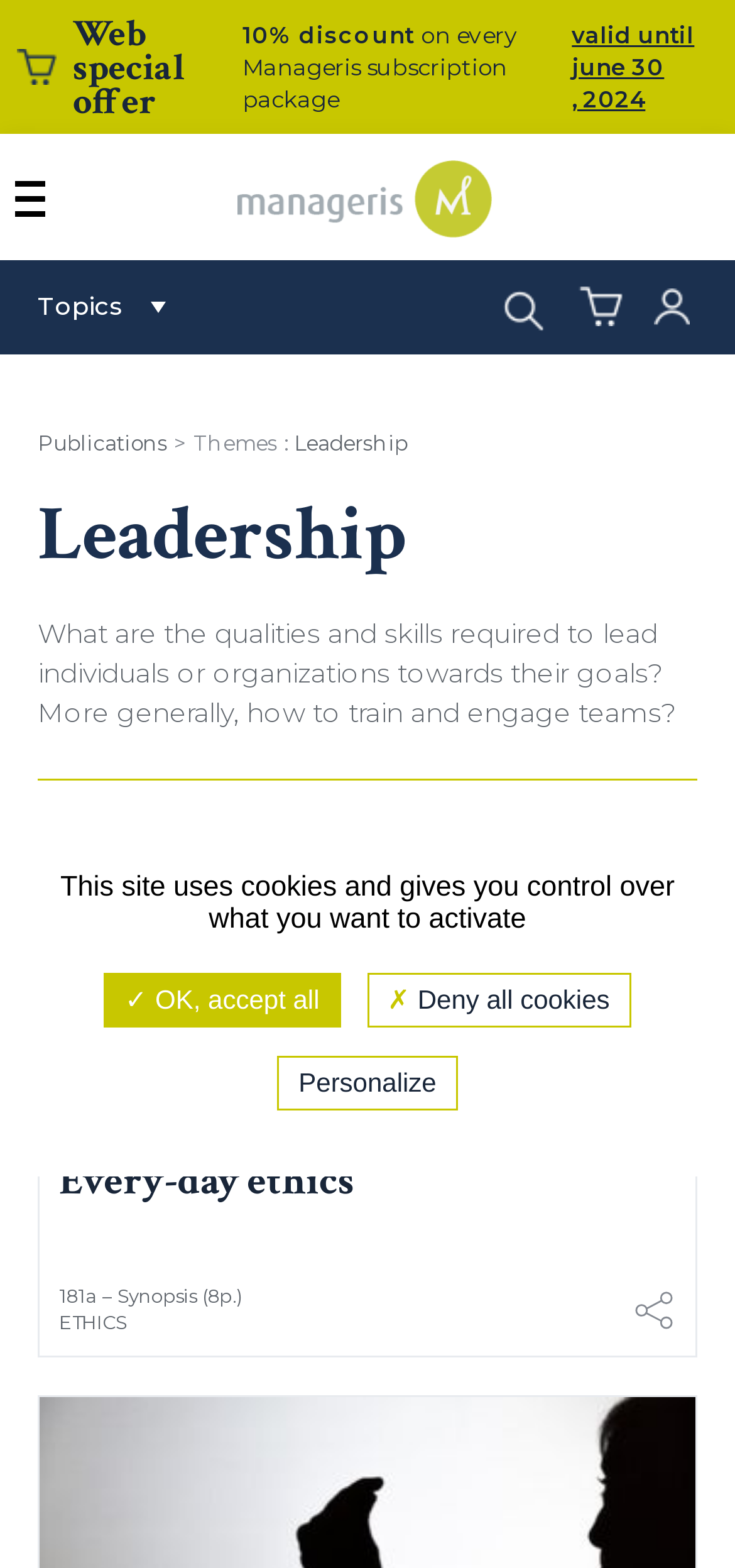Using the description: "Afficher ou masquer la navigation", identify the bounding box of the corresponding UI element in the screenshot.

[0.021, 0.115, 0.062, 0.138]